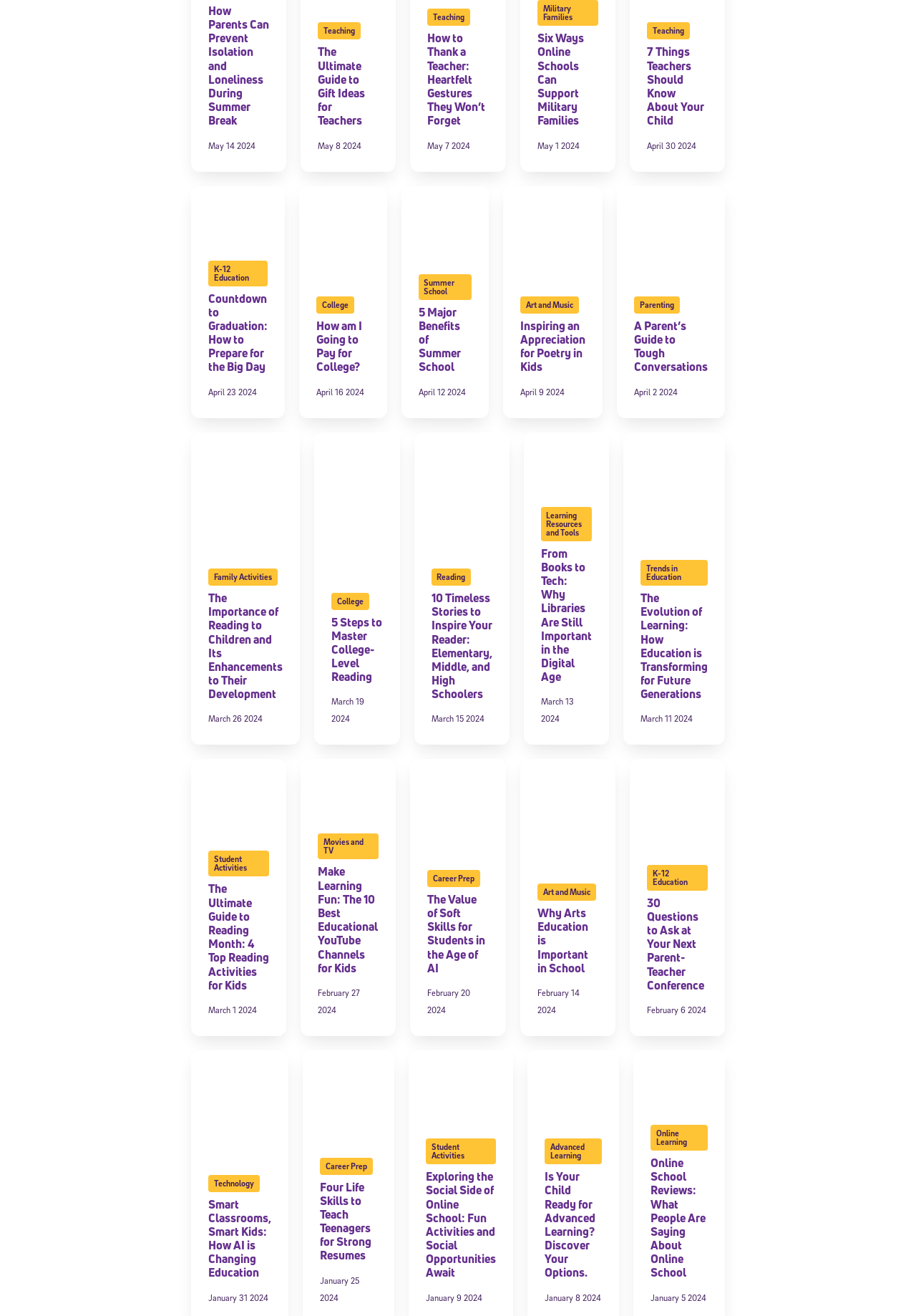What is the topic of the last article?
Refer to the image and provide a one-word or short phrase answer.

Master College-Level Reading